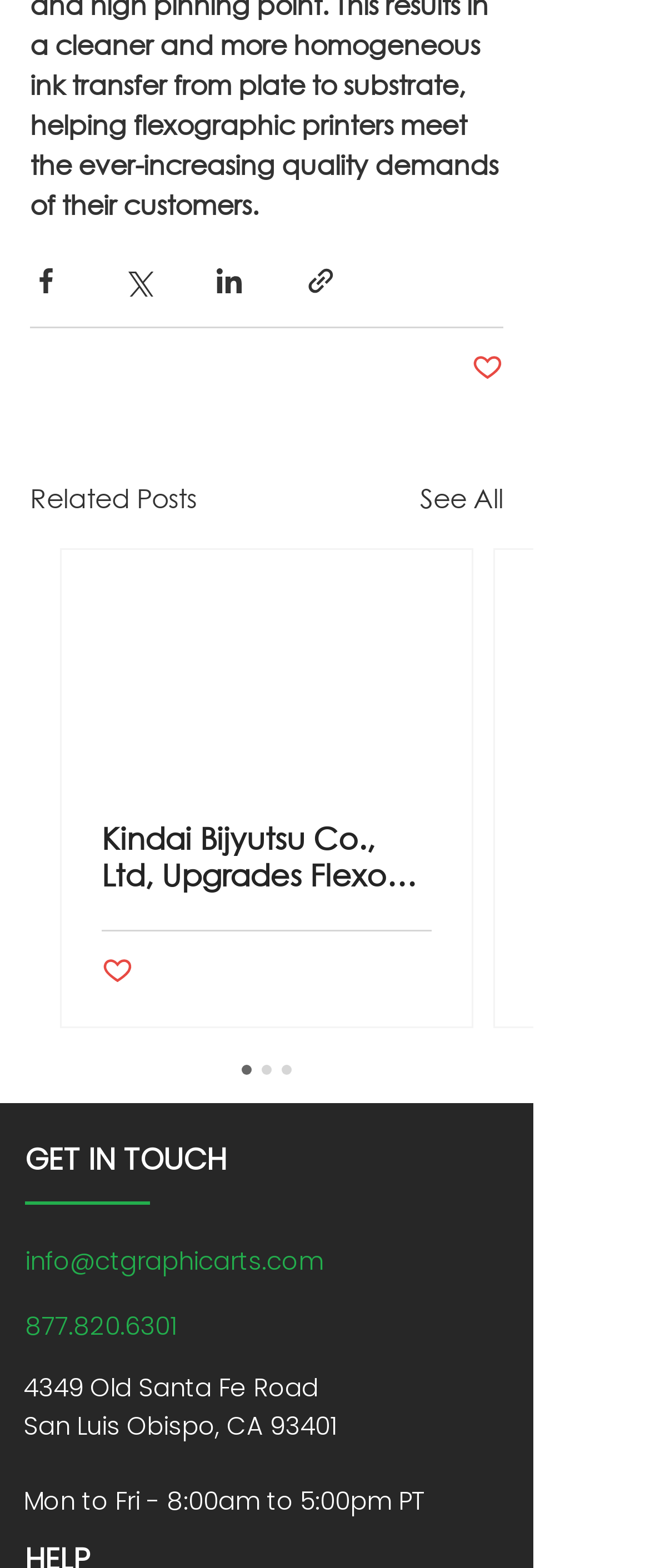Provide a thorough and detailed response to the question by examining the image: 
How many related posts are visible?

I examined the 'Related Posts' section and found that only one article is visible, although there is a 'See All' link suggesting that there are more posts available.